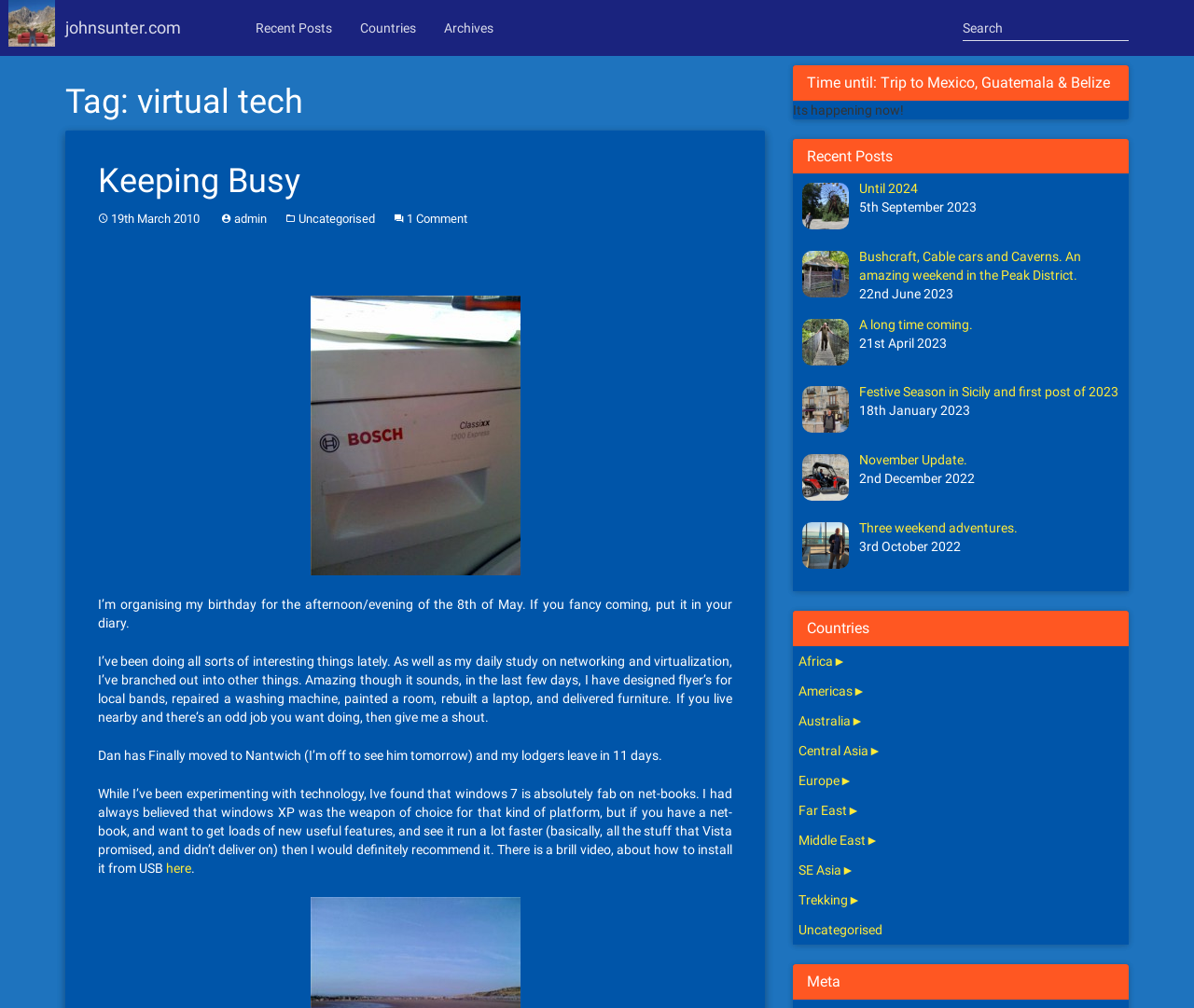Respond with a single word or short phrase to the following question: 
What is the author of the blog?

admin